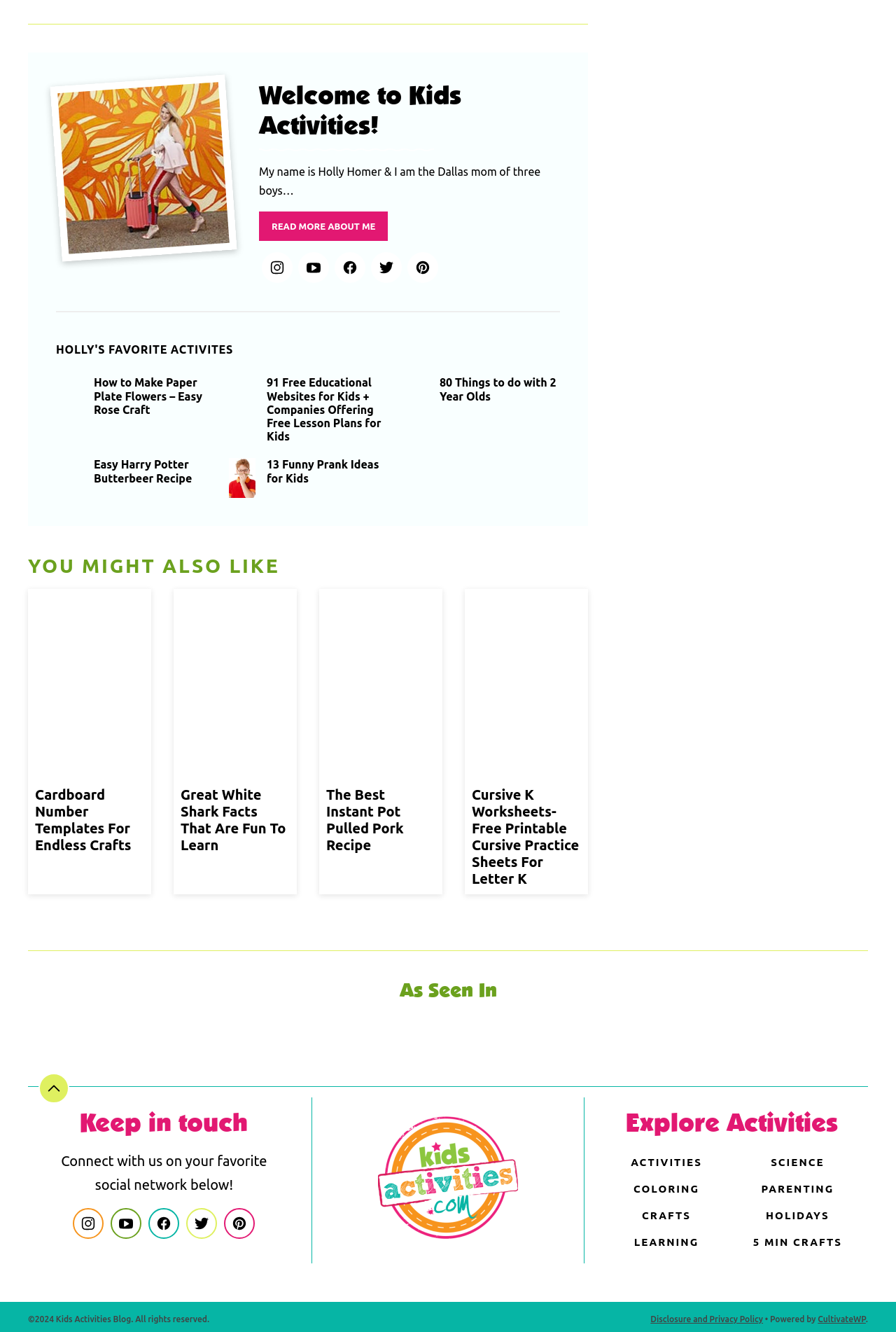Identify the bounding box coordinates for the element you need to click to achieve the following task: "Explore the 'ACTIVITIES' section". Provide the bounding box coordinates as four float numbers between 0 and 1, in the form [left, top, right, bottom].

[0.704, 0.868, 0.784, 0.877]